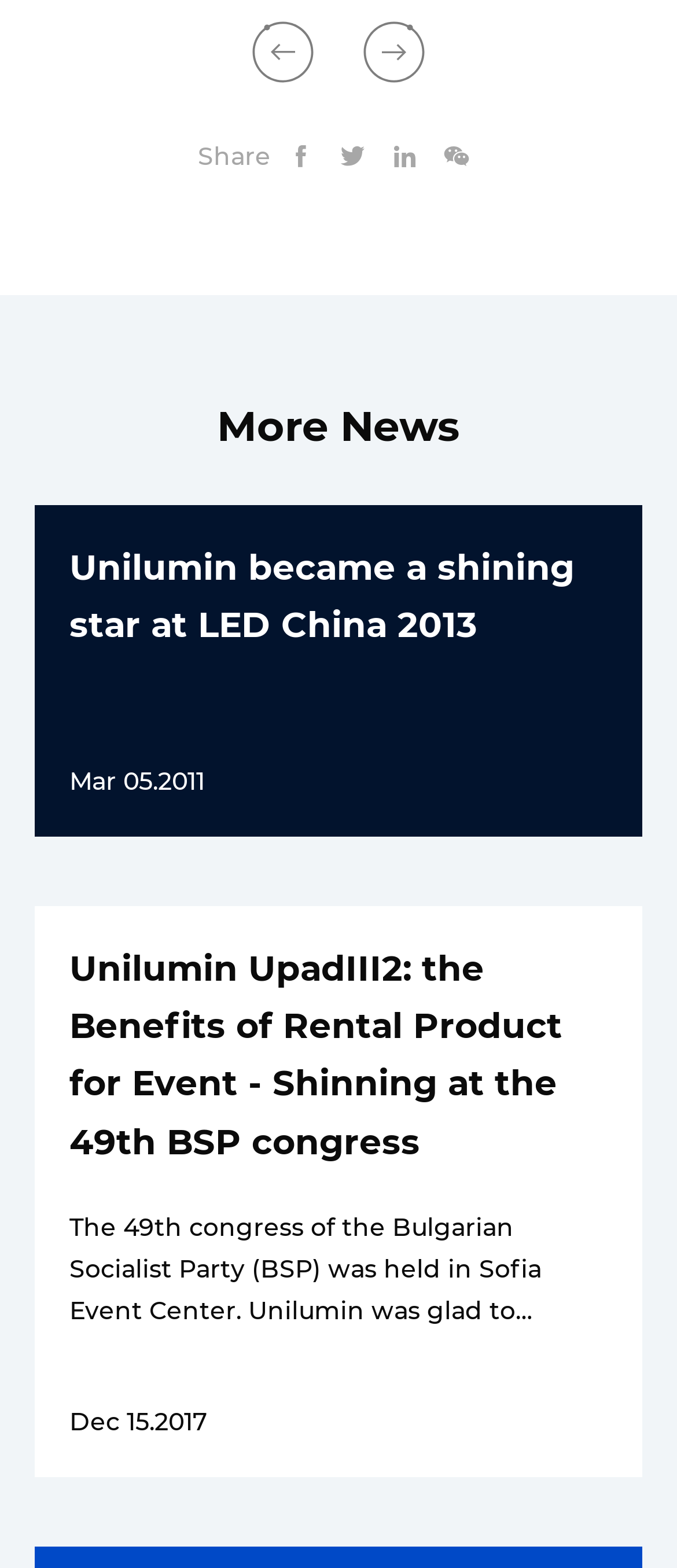What is the theme of the news articles?
Utilize the information in the image to give a detailed answer to the question.

I analyzed the content of the news article links and found that both articles are related to Unilumin, which suggests that the theme of the news articles is Unilumin.